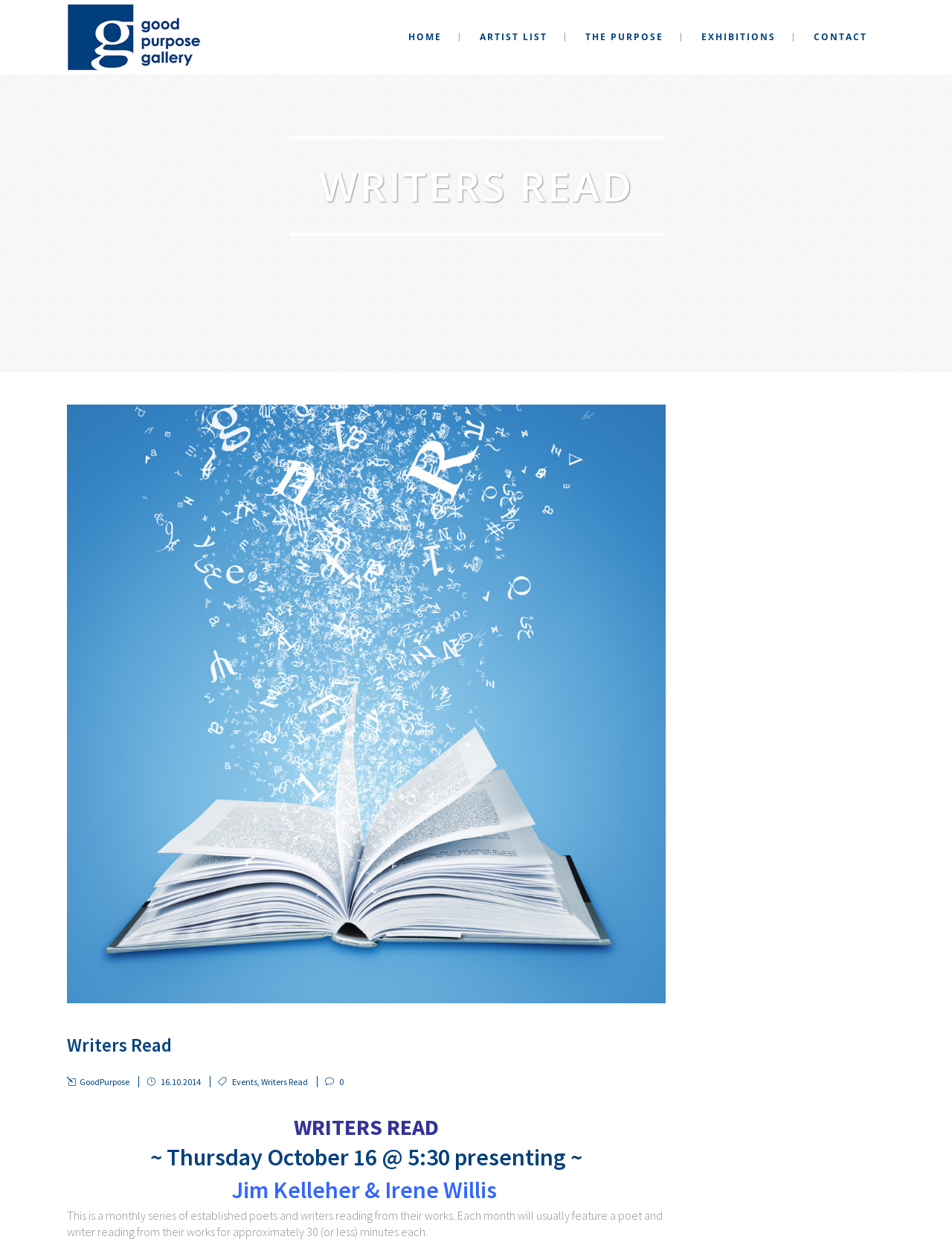What is the name of the event on October 16, 2014?
Please provide a single word or phrase answer based on the image.

Writers Read